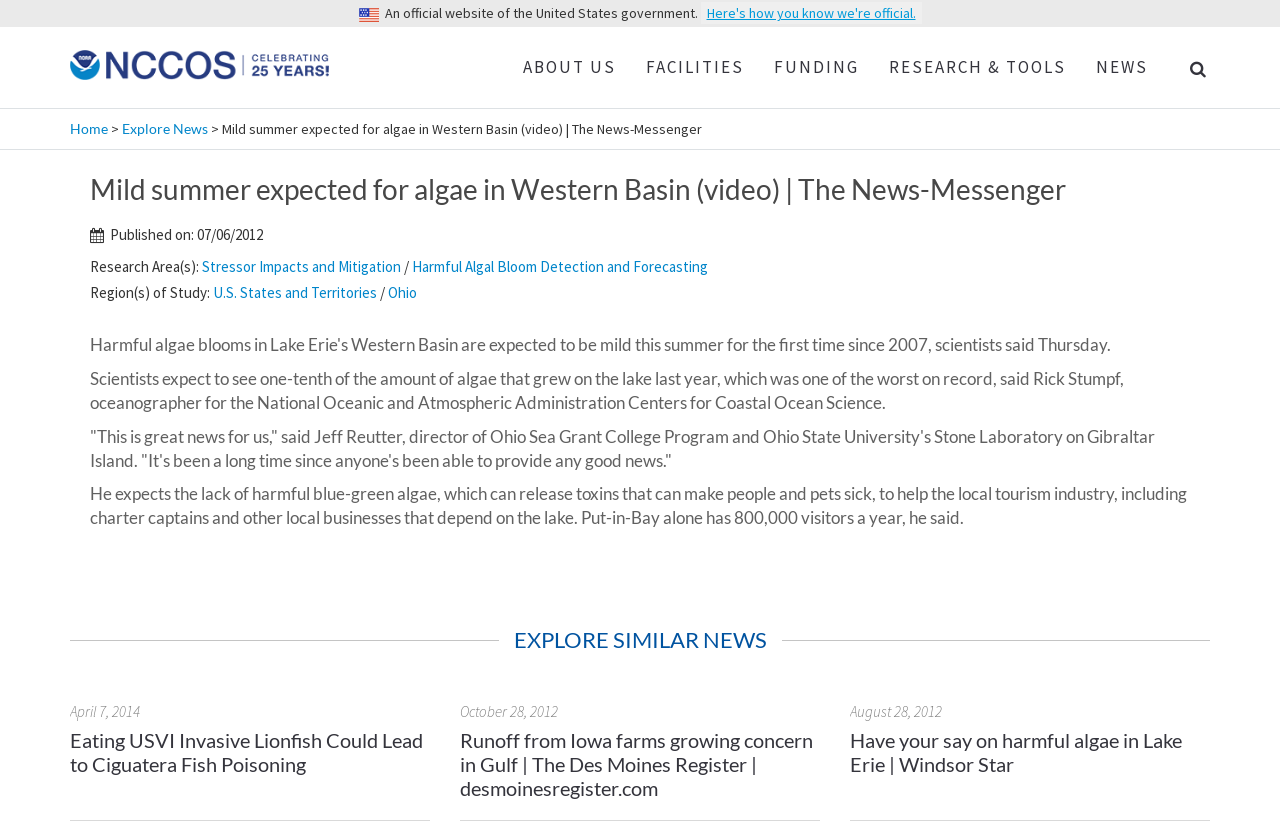Please identify the bounding box coordinates of the element that needs to be clicked to perform the following instruction: "Click the 'Continental Grand Prix 5000S TR 700c Tyre' link".

None